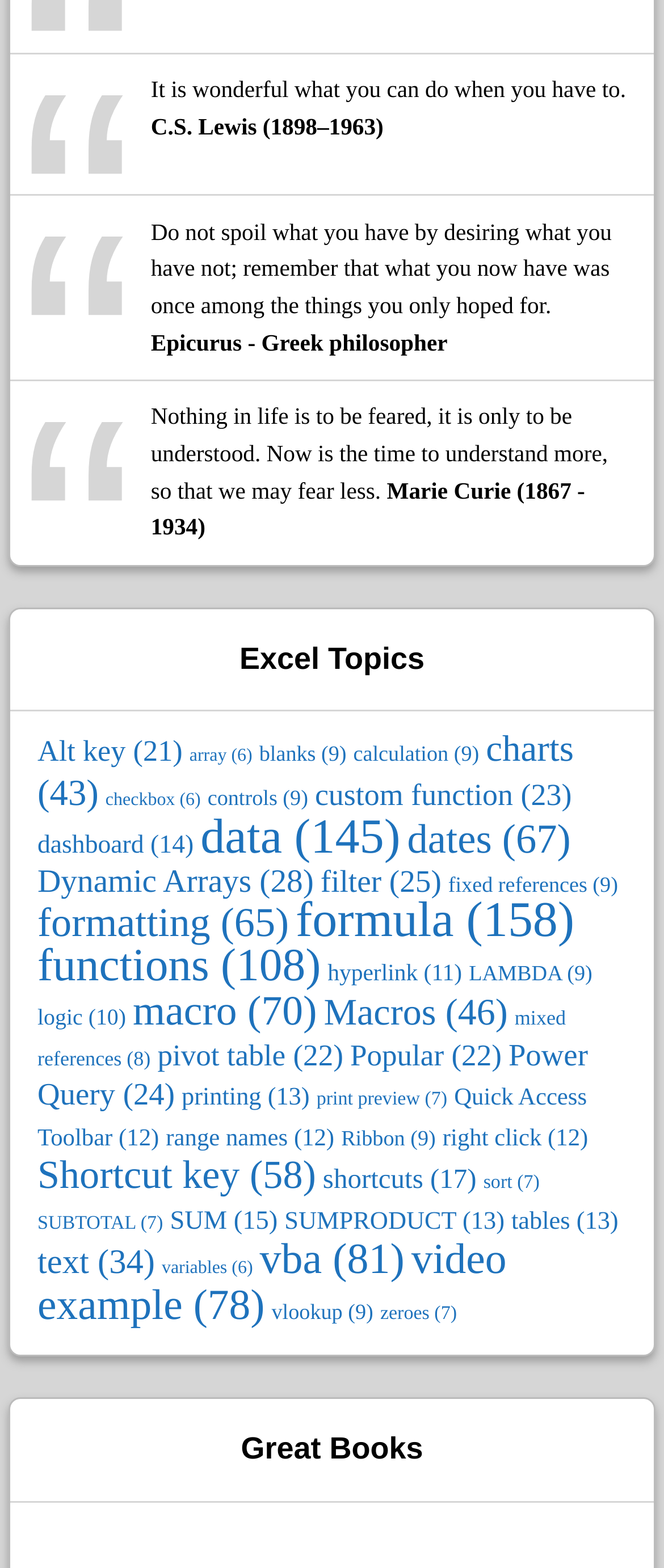Identify the bounding box coordinates of the element to click to follow this instruction: 'Learn about 'Power Query''. Ensure the coordinates are four float values between 0 and 1, provided as [left, top, right, bottom].

[0.056, 0.662, 0.885, 0.709]